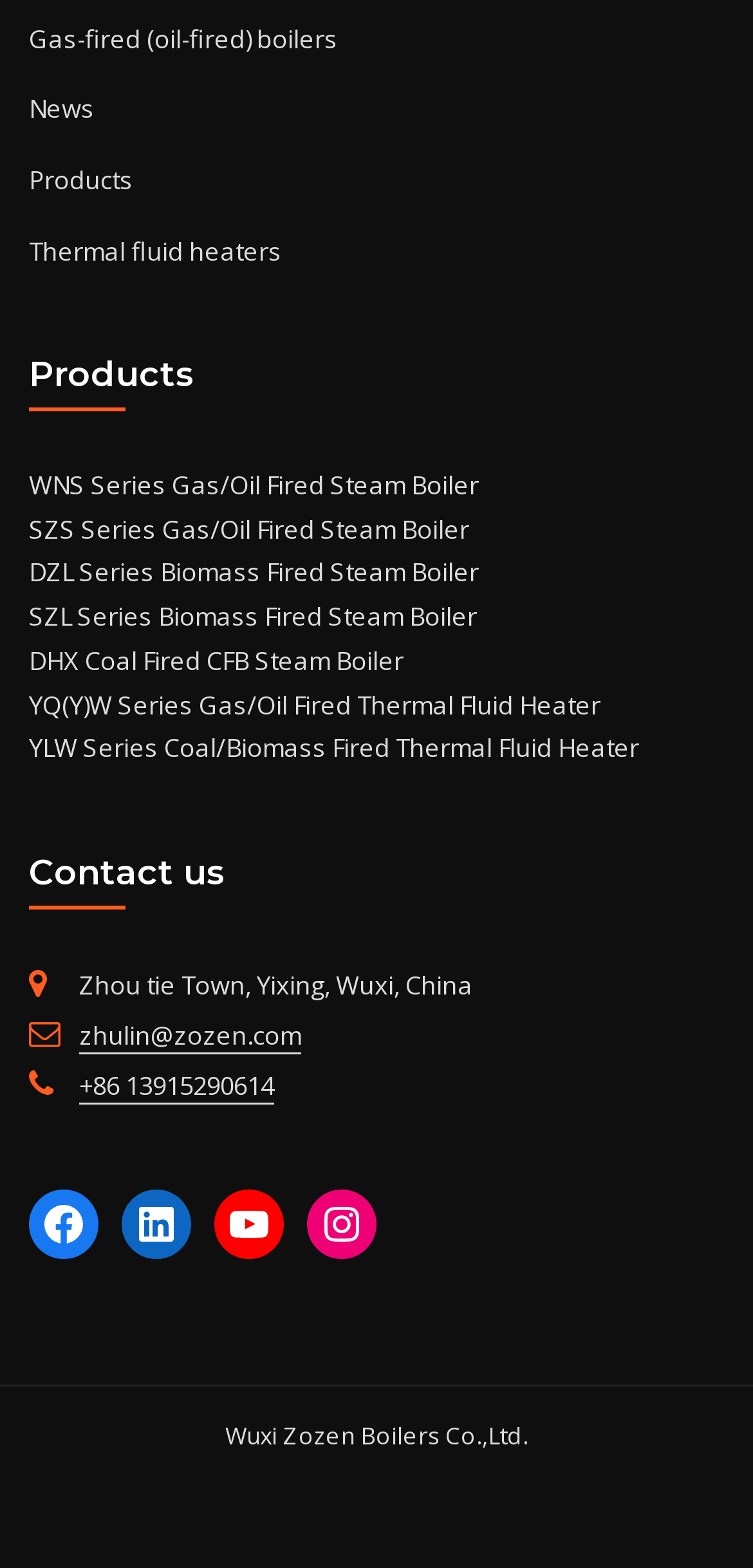What is the company's name?
Offer a detailed and full explanation in response to the question.

I found the company's name at the bottom of the page, which is stated as 'Wuxi Zozen Boilers Co.,Ltd.'.